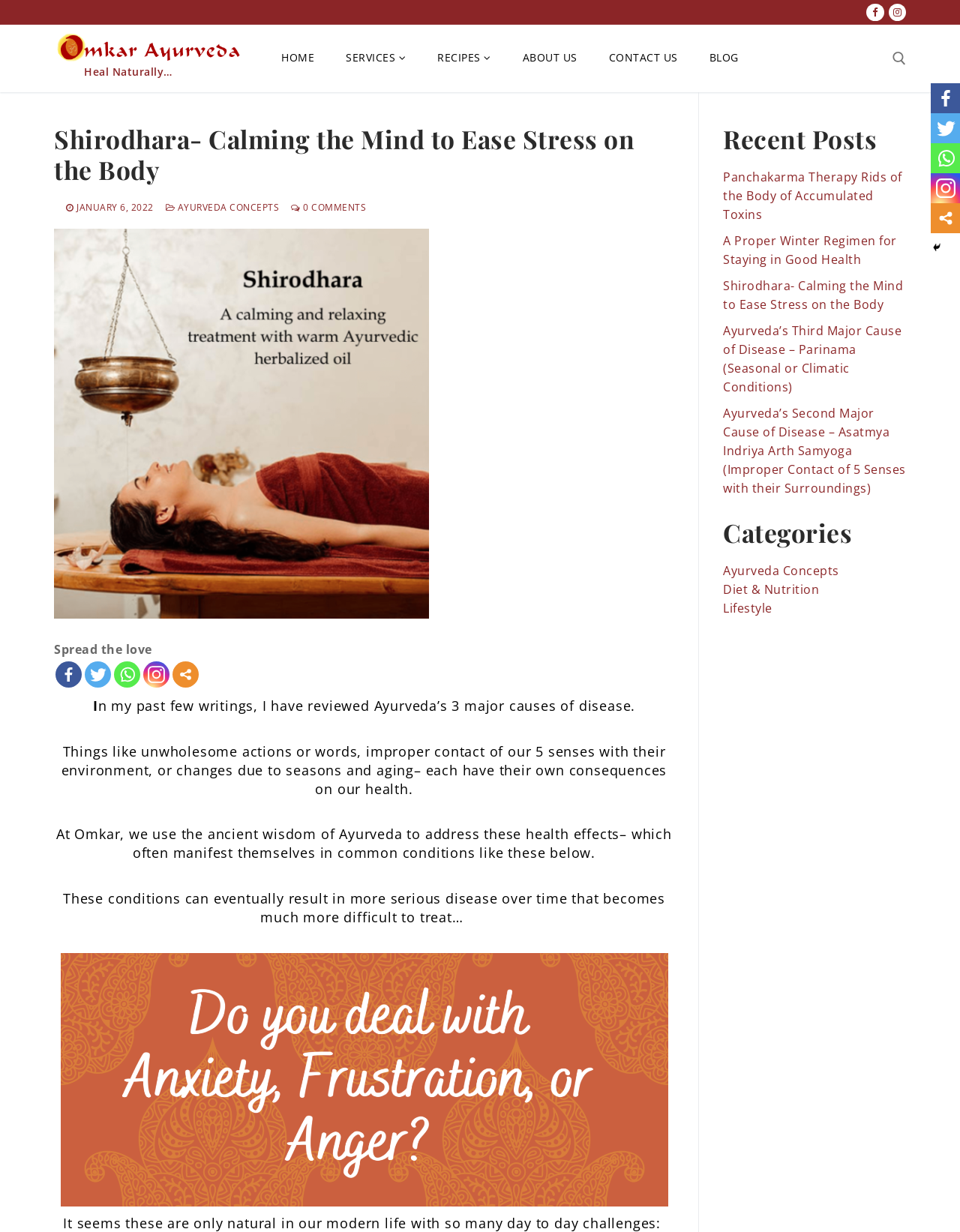Please locate the bounding box coordinates for the element that should be clicked to achieve the following instruction: "Check out the latest videos on Youtube". Ensure the coordinates are given as four float numbers between 0 and 1, i.e., [left, top, right, bottom].

None